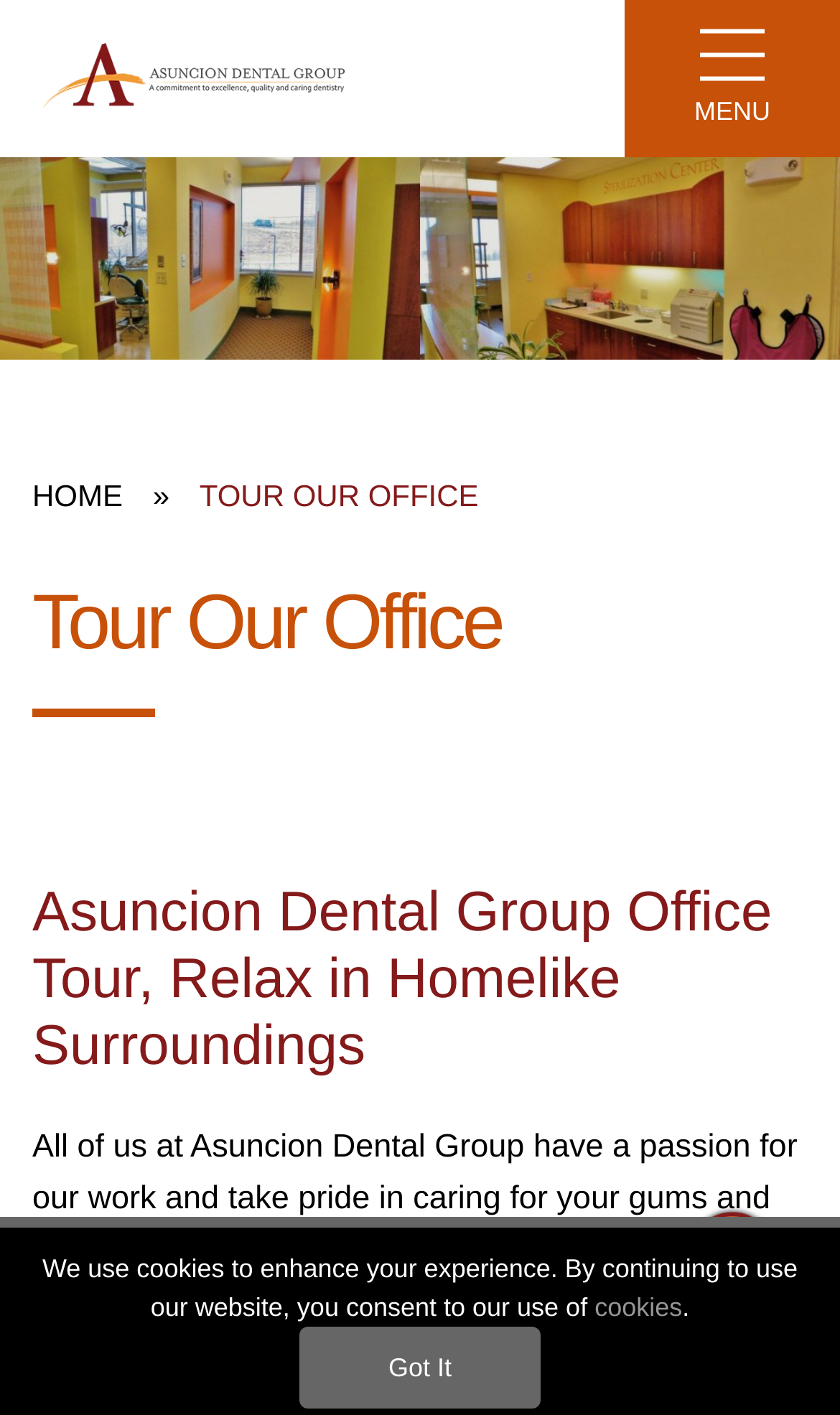Predict the bounding box of the UI element based on this description: "Tooth Colored Fillings".

[0.0, 0.388, 0.8, 0.464]